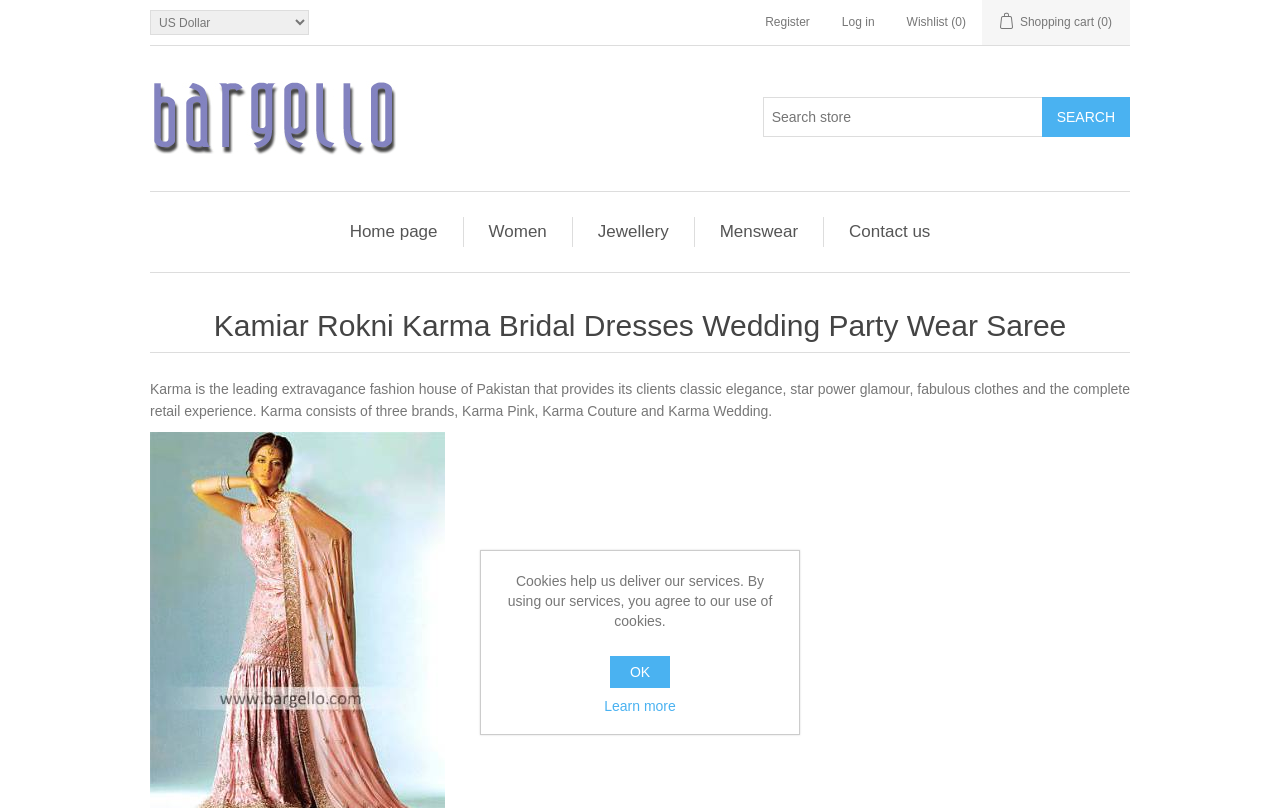What is the type of clothing mentioned in the main heading?
Based on the image, please offer an in-depth response to the question.

The main heading mentions 'Kamiar Rokni Karma Bridal Dresses Wedding Party Wear Saree', which implies that the type of clothing being referred to is Bridal Dresses.